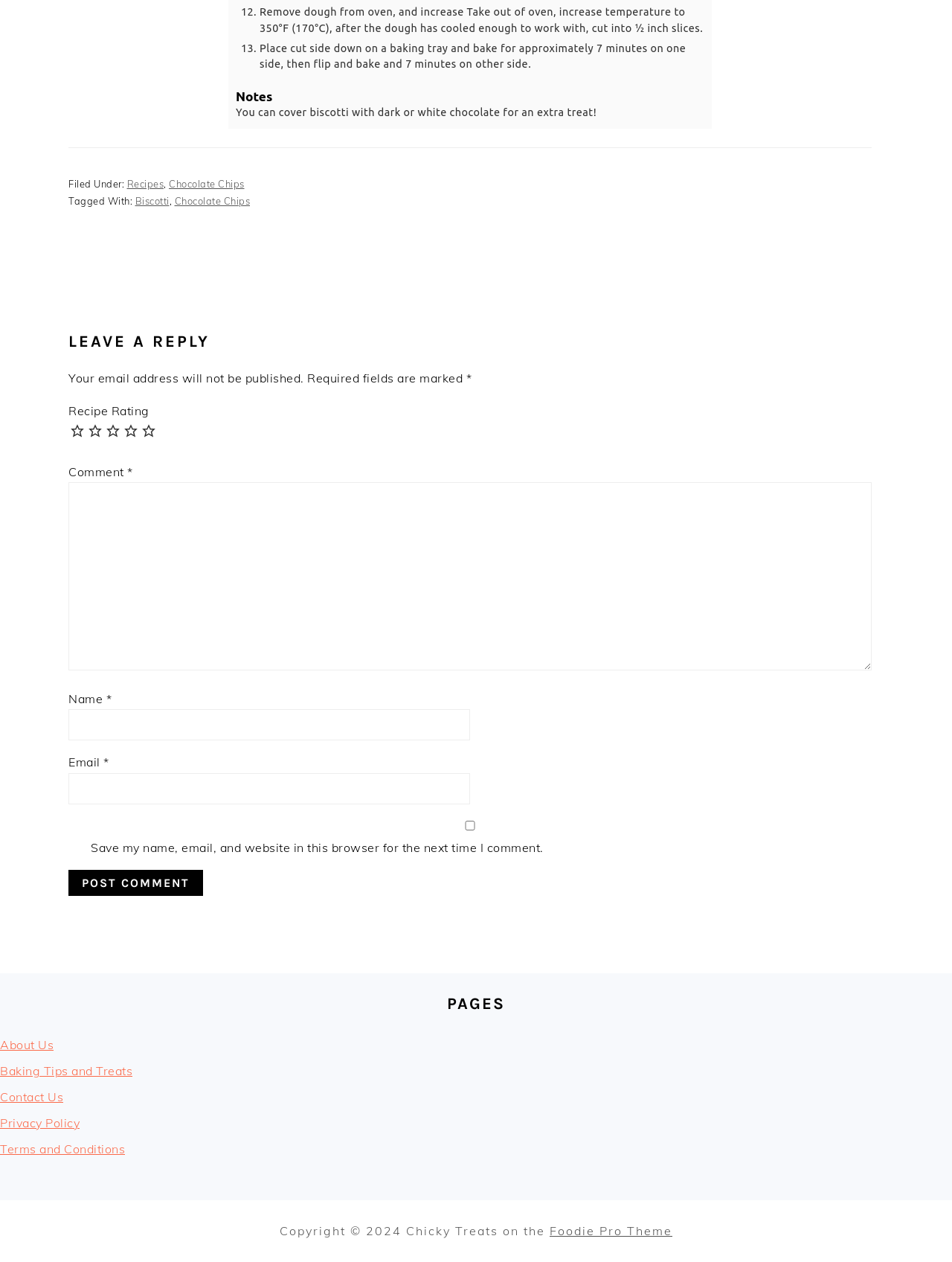Find the bounding box coordinates of the element you need to click on to perform this action: 'Click the 'Recipes' link'. The coordinates should be represented by four float values between 0 and 1, in the format [left, top, right, bottom].

[0.133, 0.141, 0.172, 0.15]